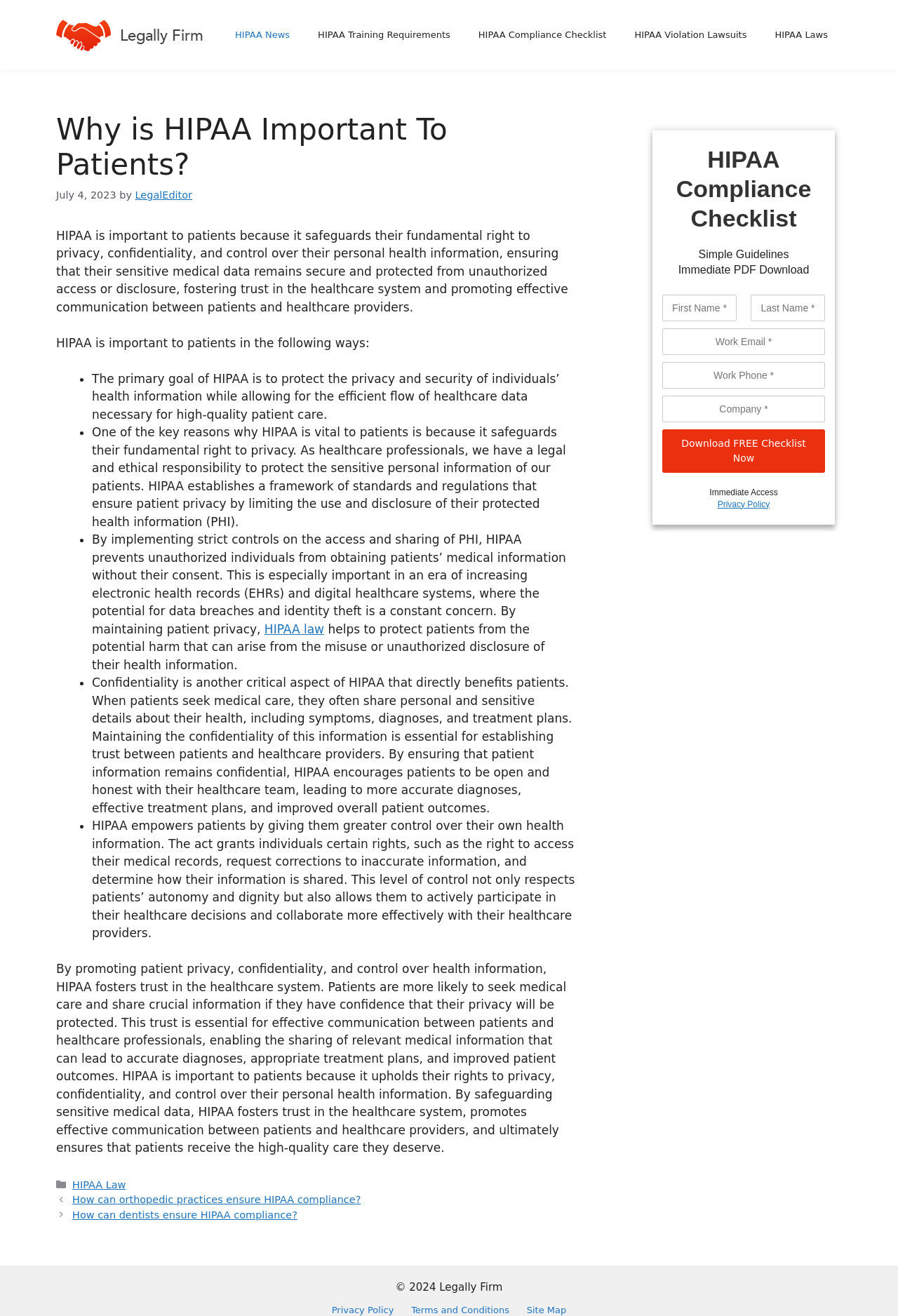Determine the bounding box coordinates for the area that should be clicked to carry out the following instruction: "Enter your name in the input field".

[0.738, 0.224, 0.82, 0.244]